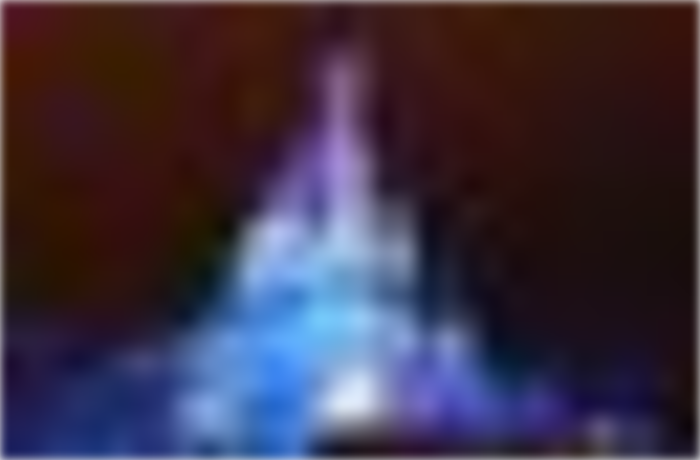Craft a detailed explanation of the image.

A stunning view of a brightly lit castle, draped in hues of blue and purple, stands majestically against a dark, night sky. The illumination highlights the intricate architectural details, creating a magical and enchanting atmosphere reminiscent of fairy tales. This nighttime scene captures a sense of wonder, evoking feelings of nostalgia and dreaminess, as the castle appears to shimmer, inviting viewers into a realm of fantasy.